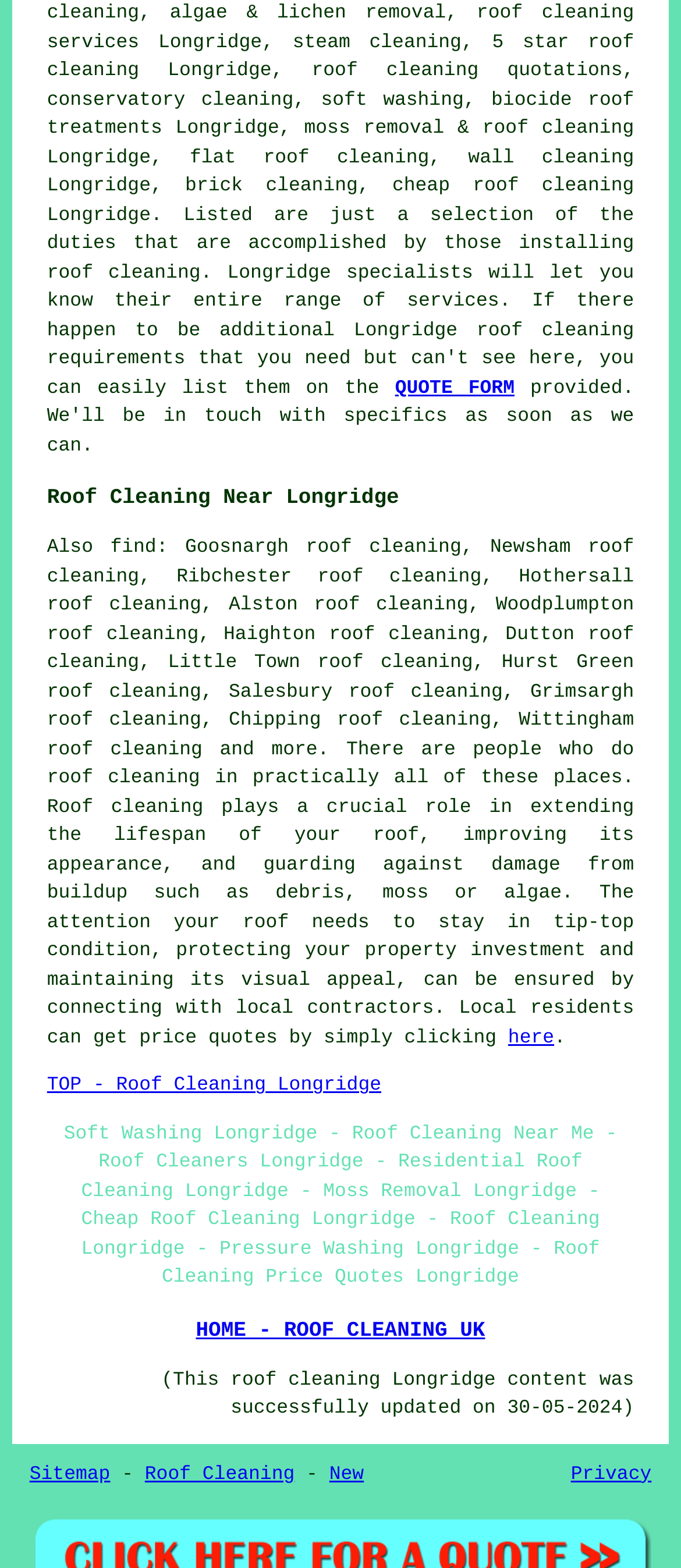Please specify the bounding box coordinates of the clickable section necessary to execute the following command: "Click on 'roof cleaning services'".

[0.069, 0.002, 0.931, 0.034]